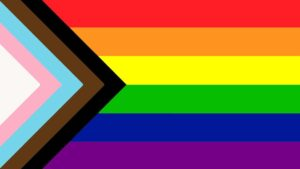Explain what is happening in the image with as much detail as possible.

The image features a rainbow Pride flag, prominently integrating elements that symbolize trans inclusion and the Black Lives Matter movement. The flag's design incorporates the traditional rainbow stripes representing LGBTQ+ pride, alongside a triangular pattern featuring black, brown, light blue, pink, and white stripes. This combination emphasizes inclusivity and the recognition of diverse identities and cultures within the LGBTQ+ community. 

The visual representation celebrates the commitment of the organization to serve all individuals, fostering a welcoming environment where diversity in gender identities, sexual orientations, and backgrounds are acknowledged and respected. This image aligns with the organization's mission to promote inclusive language and understanding in their work, recognizing the importance of representation in building safe and supportive spaces for everyone.